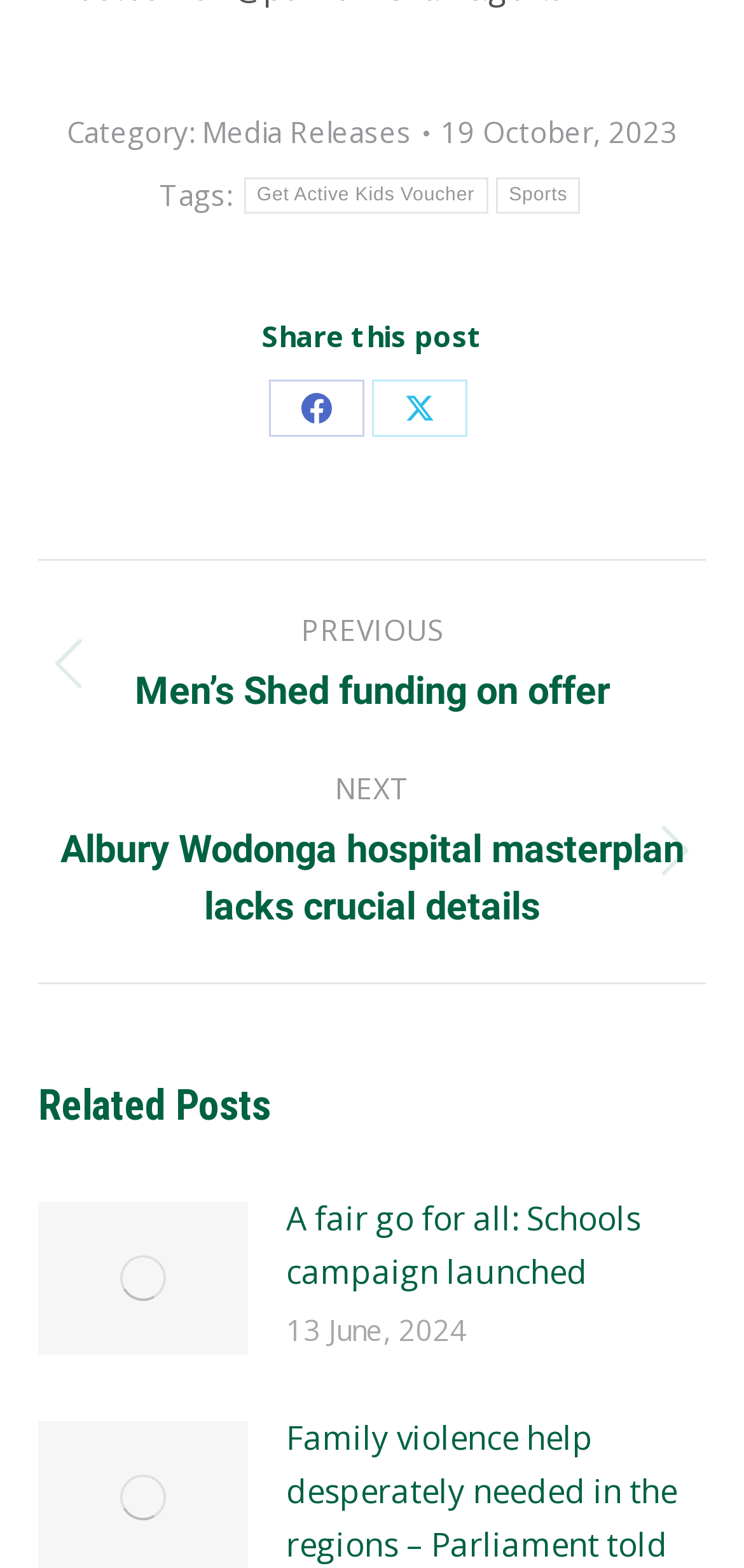What is the date of the related post?
Using the image as a reference, answer the question in detail.

The webpage contains a time element with the date '13 June, 2024' which is associated with a related post.